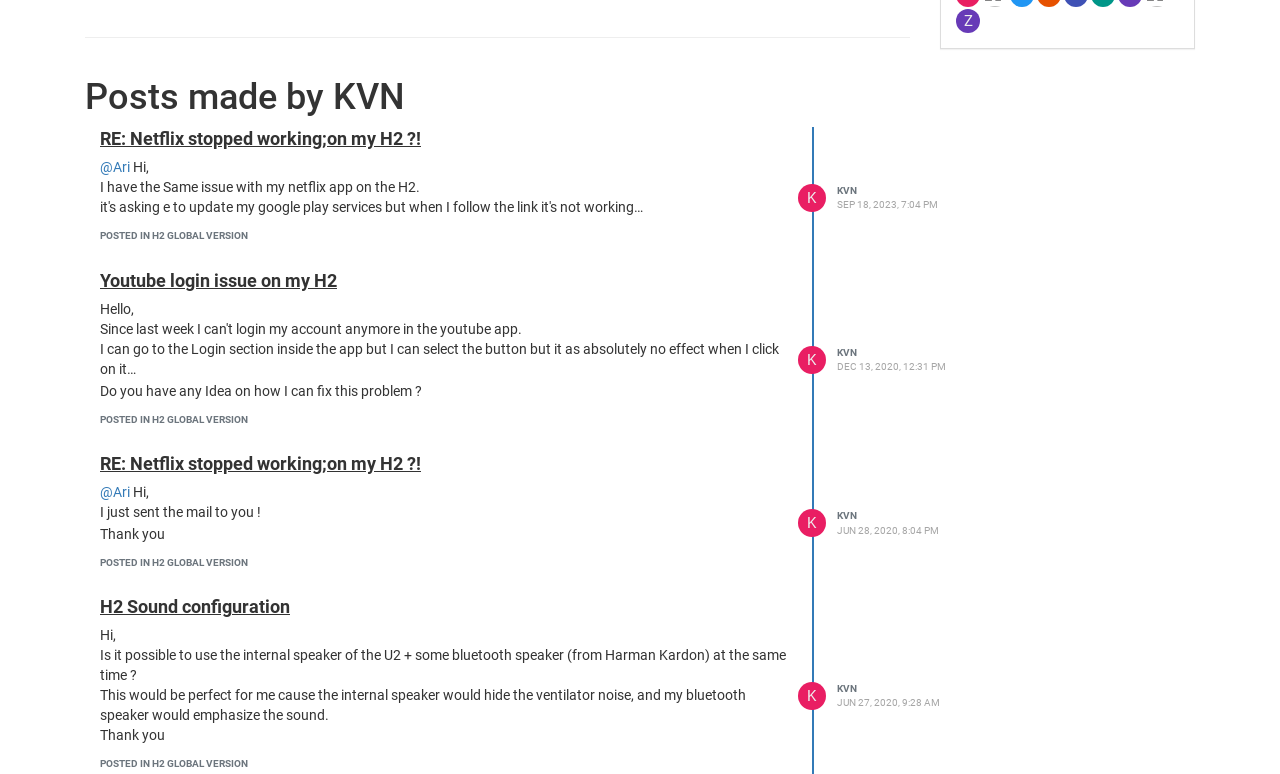Calculate the bounding box coordinates for the UI element based on the following description: "read more". Ensure the coordinates are four float numbers between 0 and 1, i.e., [left, top, right, bottom].

None